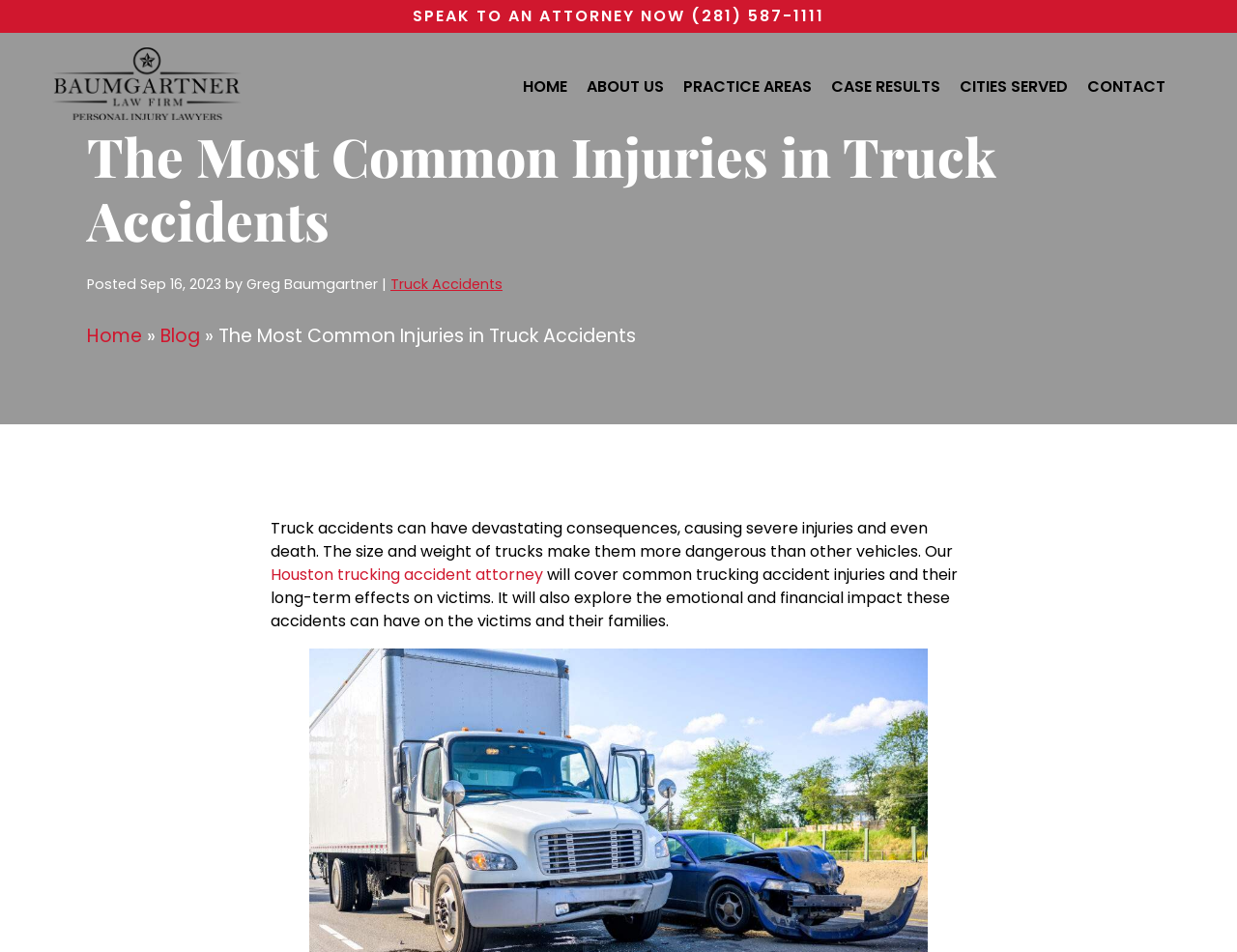Please identify the coordinates of the bounding box that should be clicked to fulfill this instruction: "Click the 'Truck Accidents' link".

[0.316, 0.289, 0.406, 0.309]